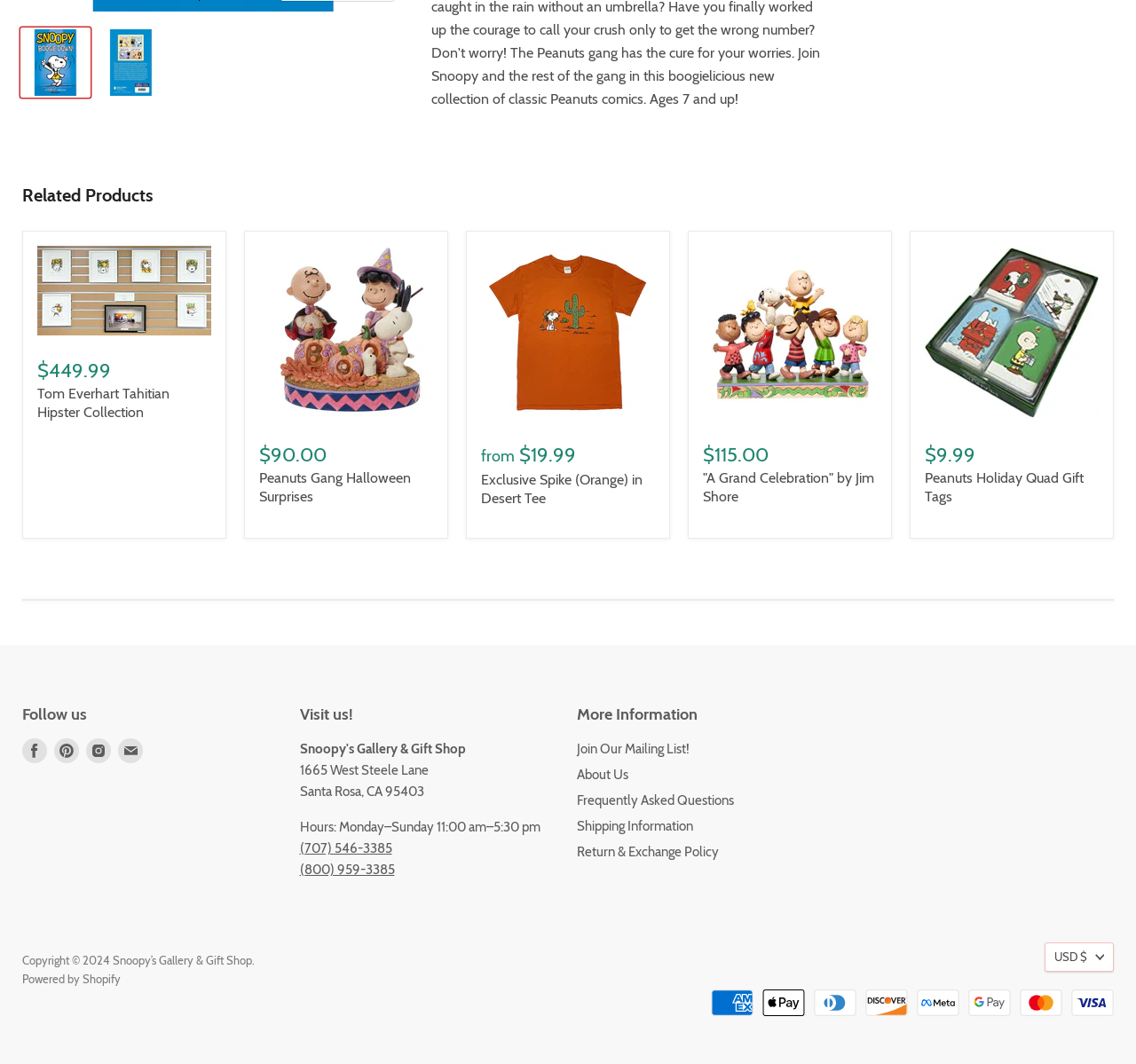Predict the bounding box for the UI component with the following description: "Tom Everhart Tahitian Hipster Collection".

[0.033, 0.362, 0.149, 0.395]